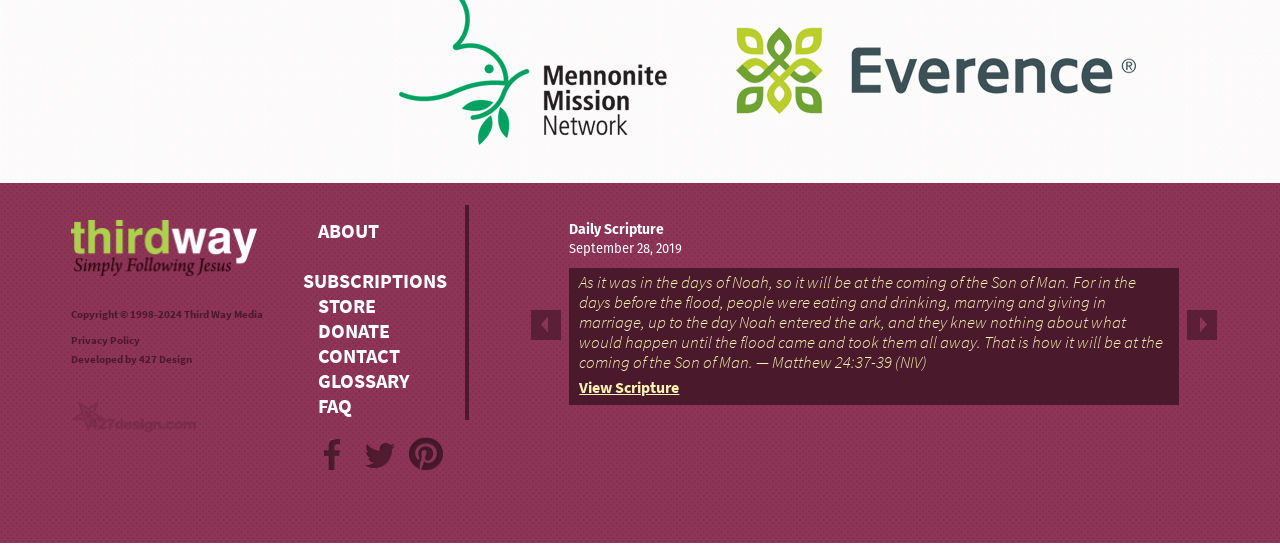What is the purpose of this website? Based on the screenshot, please respond with a single word or phrase.

To provide daily scripture